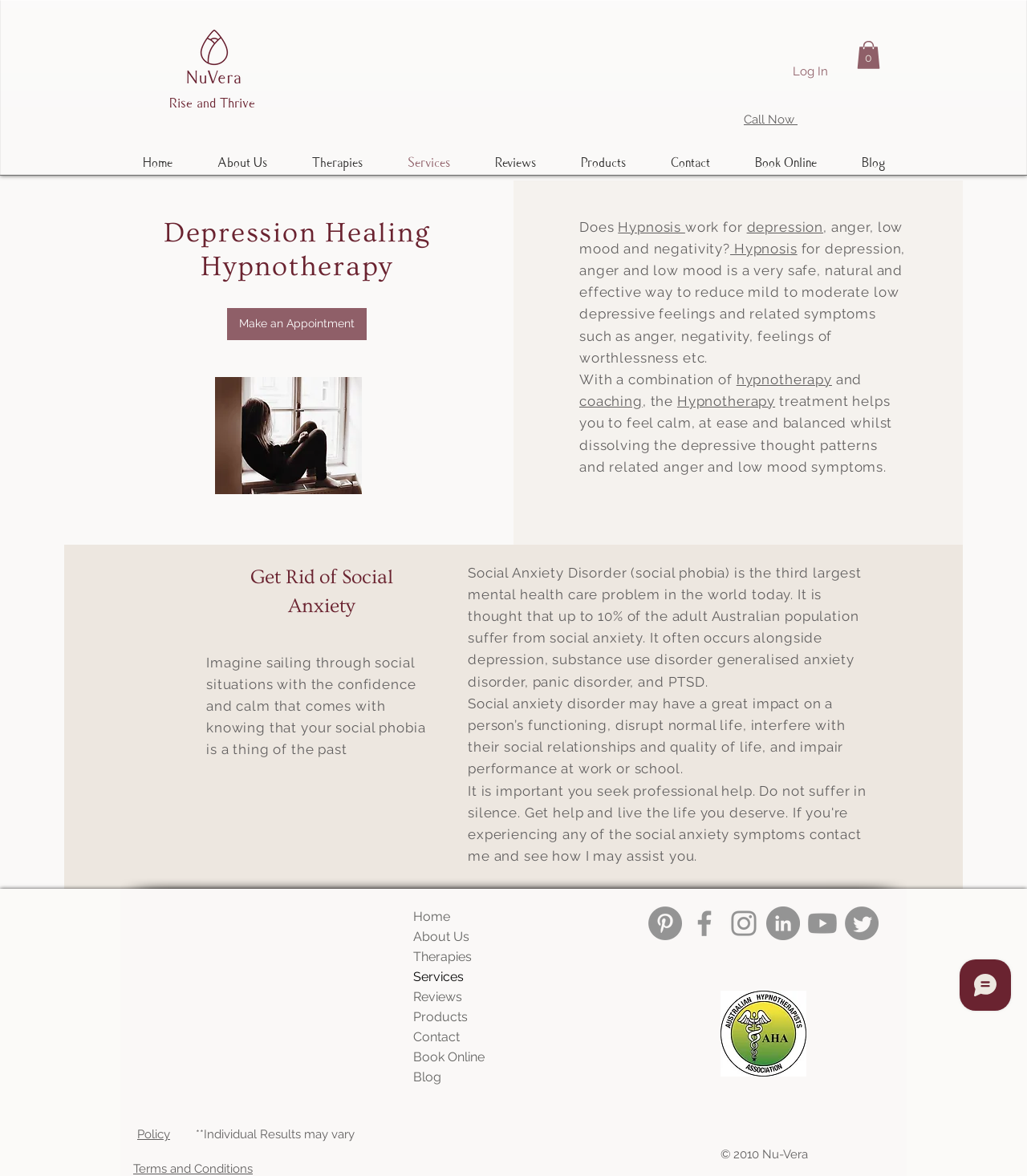Determine the bounding box coordinates of the section to be clicked to follow the instruction: "Contact the hypnotherapist". The coordinates should be given as four float numbers between 0 and 1, formatted as [left, top, right, bottom].

[0.455, 0.703, 0.839, 0.735]